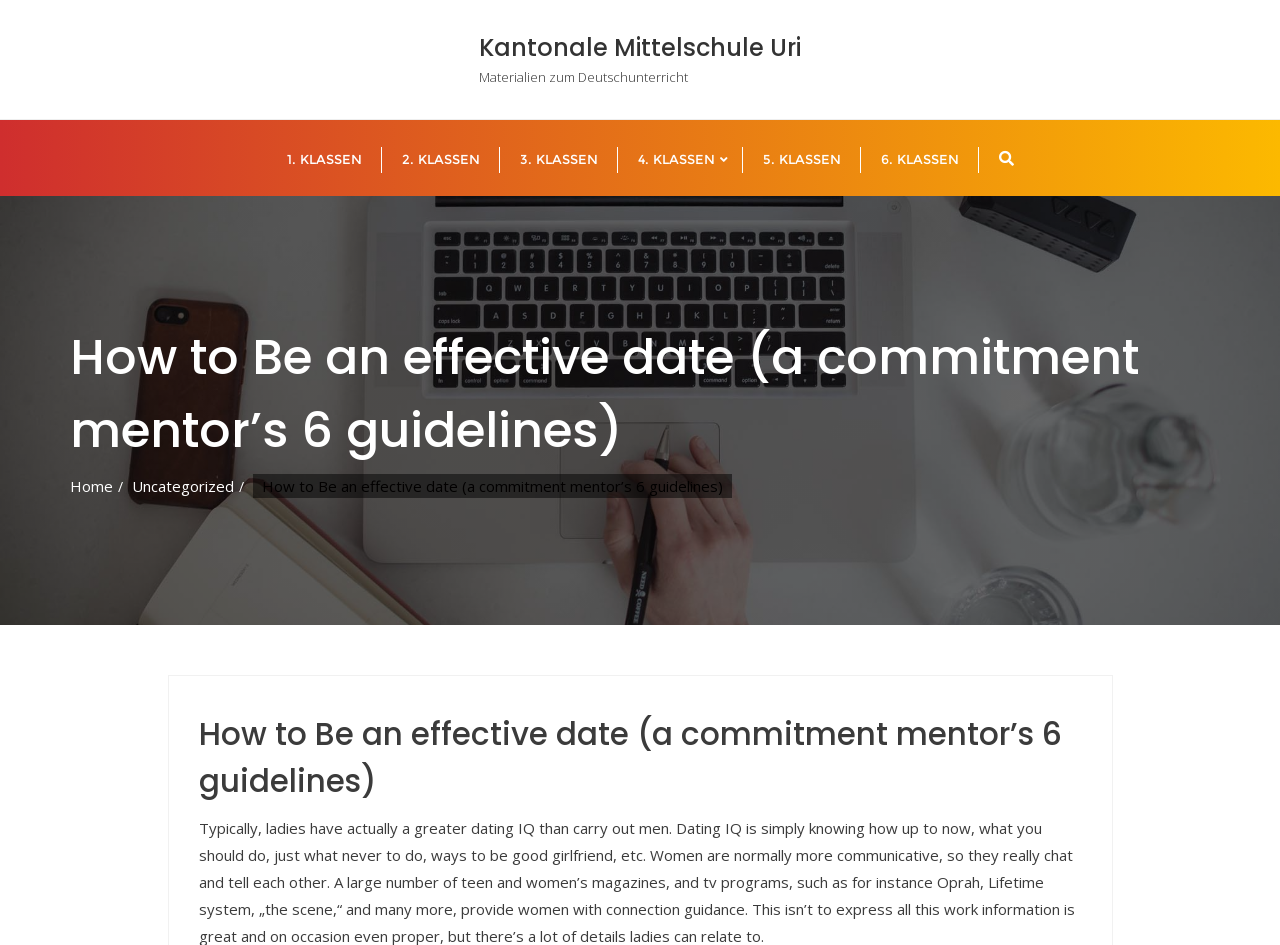Please determine the bounding box coordinates for the element that should be clicked to follow these instructions: "Read about what is a public notice".

None